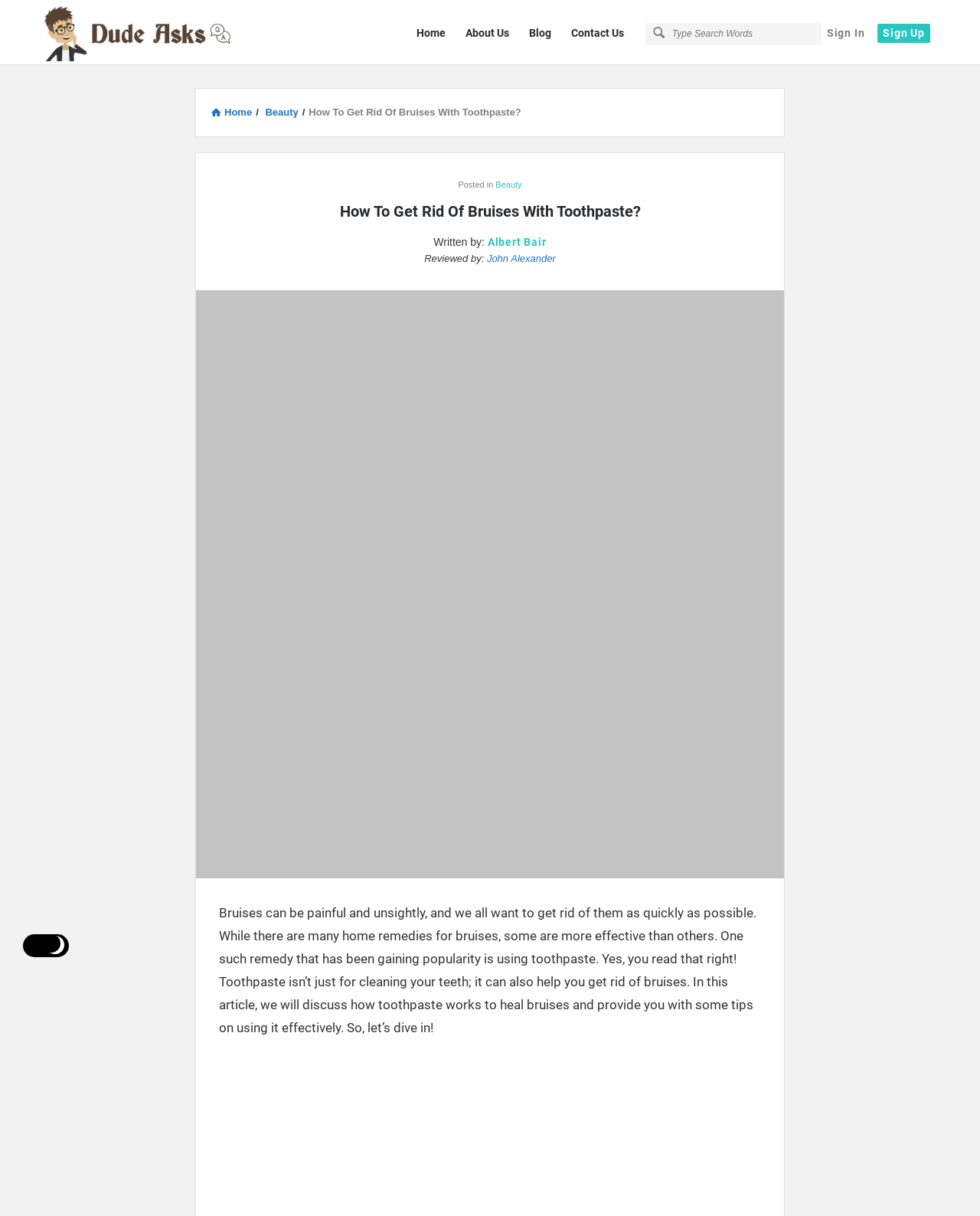Identify the bounding box coordinates for the region of the element that should be clicked to carry out the instruction: "Read the article about 'Beauty'". The bounding box coordinates should be four float numbers between 0 and 1, i.e., [left, top, right, bottom].

[0.271, 0.088, 0.304, 0.097]